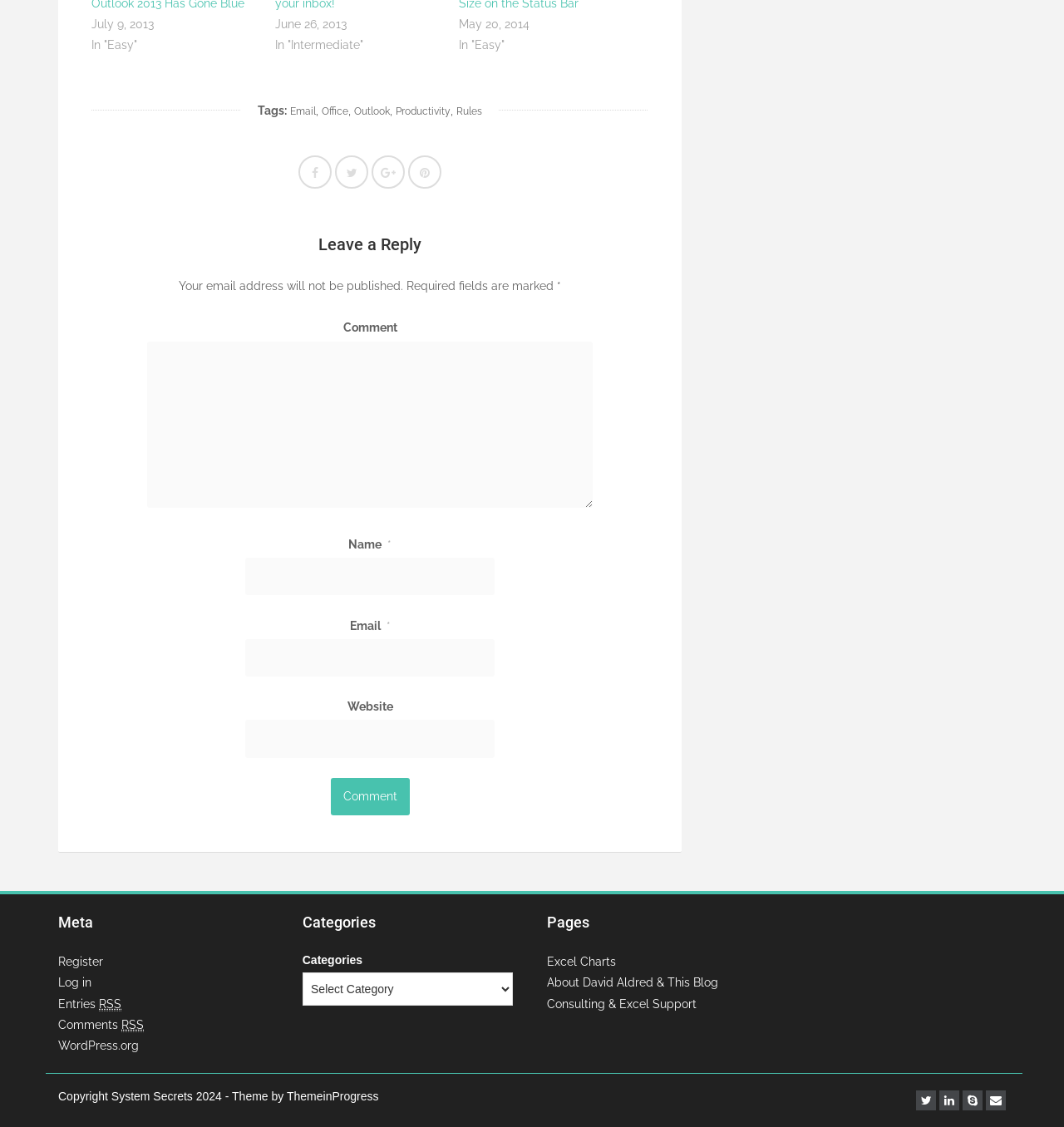Bounding box coordinates should be provided in the format (top-left x, top-left y, bottom-right x, bottom-right y) with all values between 0 and 1. Identify the bounding box for this UI element: parent_node: Website name="url"

[0.23, 0.639, 0.465, 0.672]